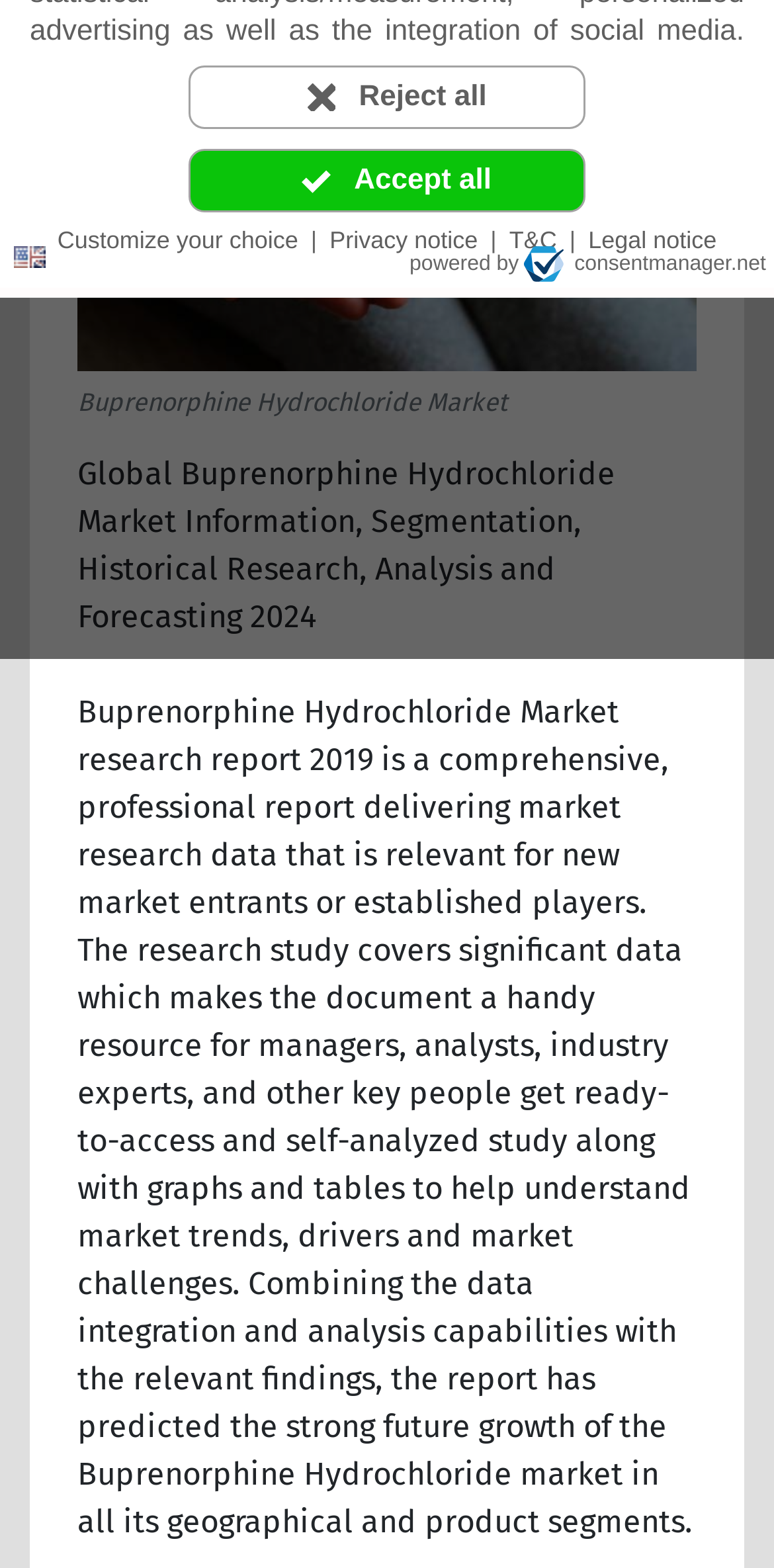Using the description: "T&C", identify the bounding box of the corresponding UI element in the screenshot.

[0.65, 0.142, 0.727, 0.165]